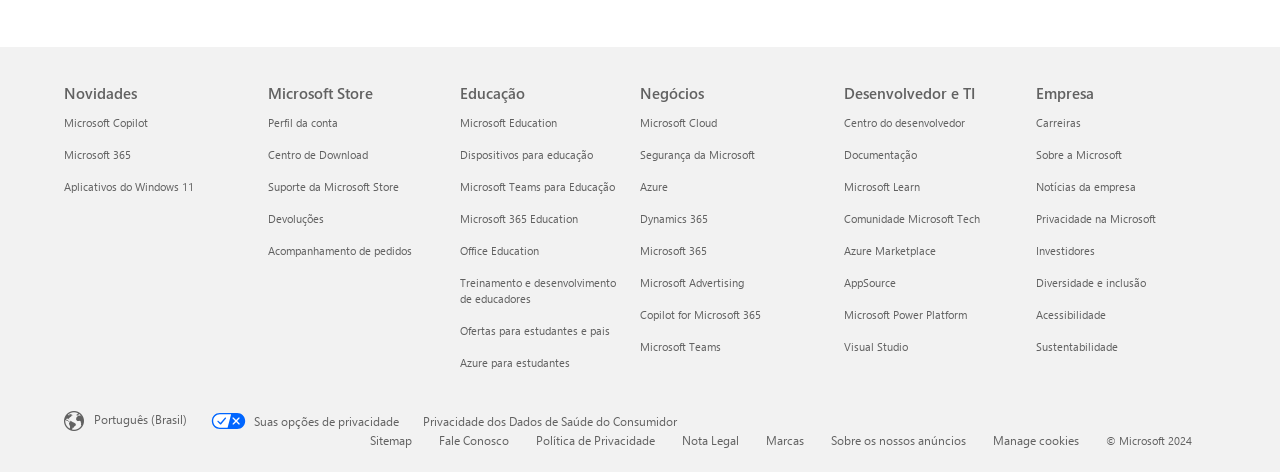Based on the element description Segurança da Microsoft, identify the bounding box of the UI element in the given webpage screenshot. The coordinates should be in the format (top-left x, top-left y, bottom-right x, bottom-right y) and must be between 0 and 1.

[0.5, 0.311, 0.59, 0.343]